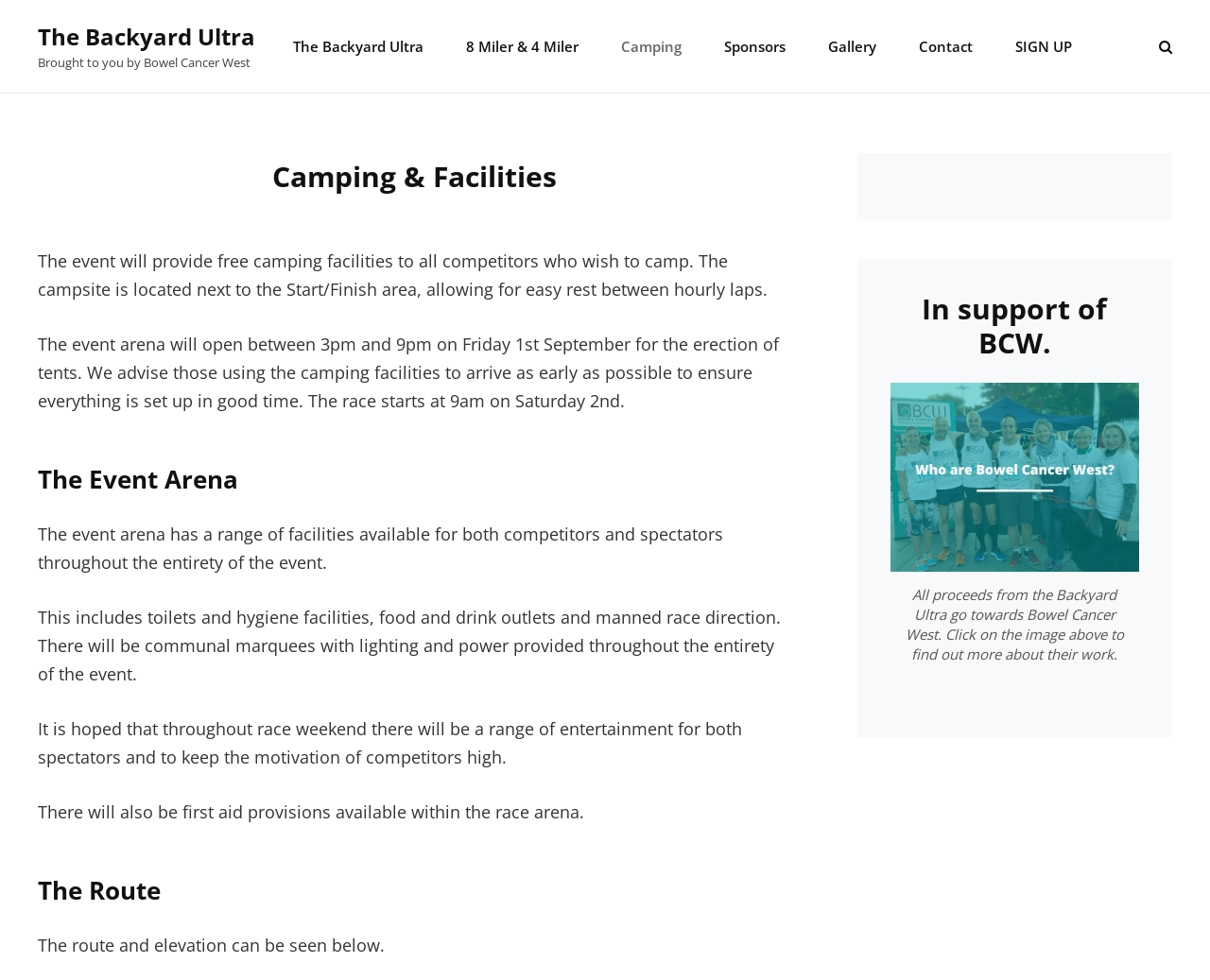Locate the bounding box coordinates of the UI element described by: "The Backyard Ultra". Provide the coordinates as four float numbers between 0 and 1, formatted as [left, top, right, bottom].

[0.031, 0.021, 0.211, 0.053]